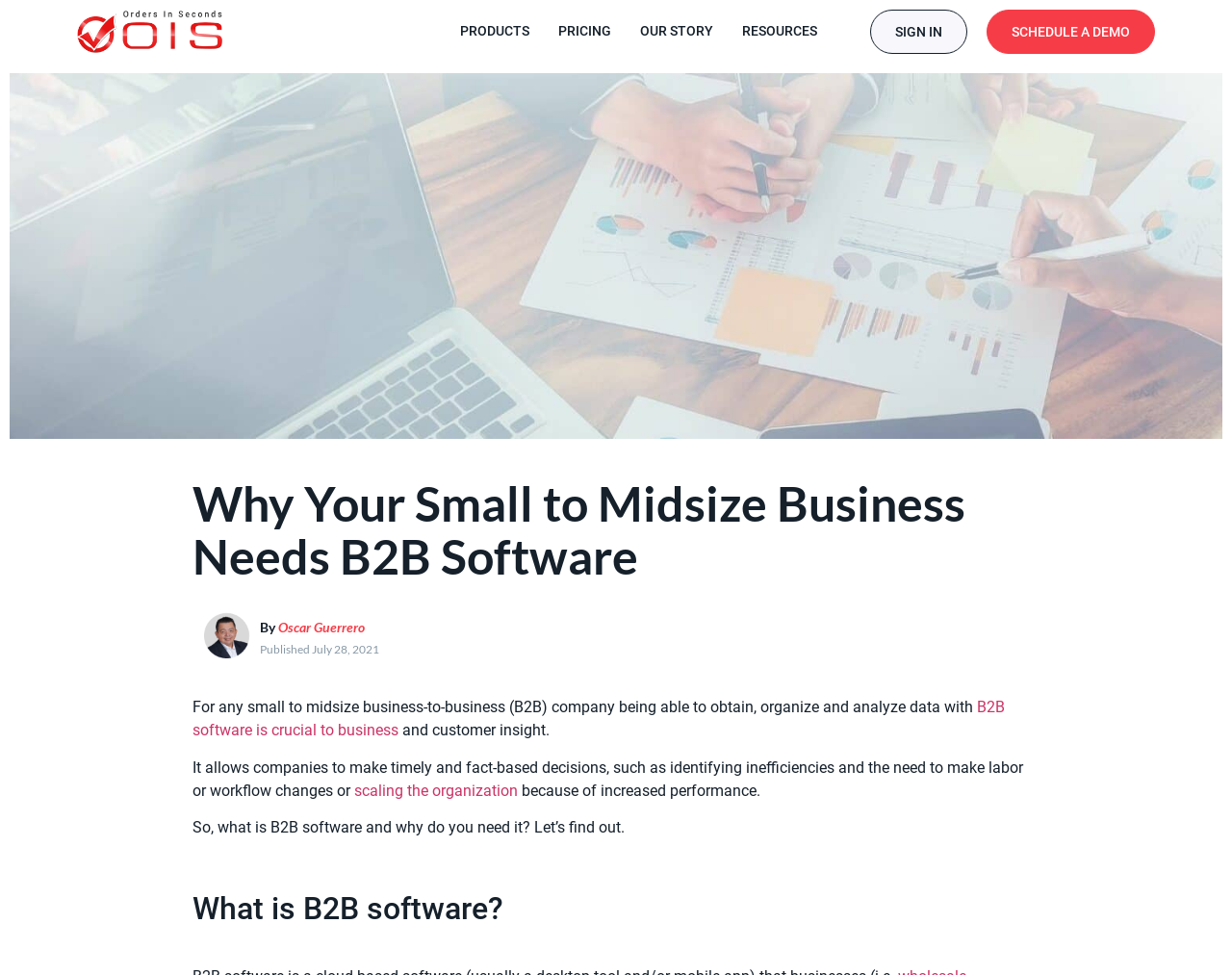Pinpoint the bounding box coordinates for the area that should be clicked to perform the following instruction: "Learn more about B2B software".

[0.156, 0.716, 0.816, 0.759]